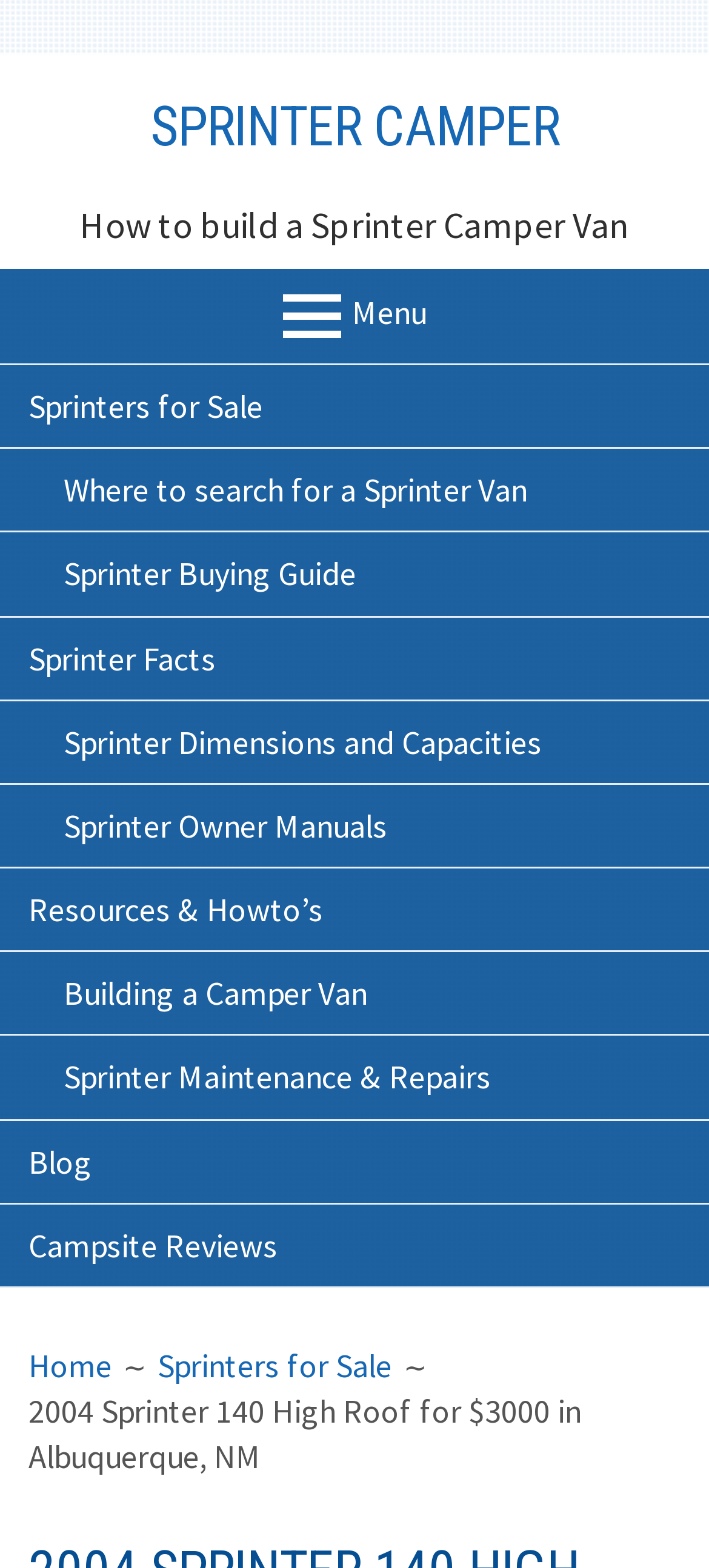How many links are in the PRIMARY MENU?
By examining the image, provide a one-word or phrase answer.

12